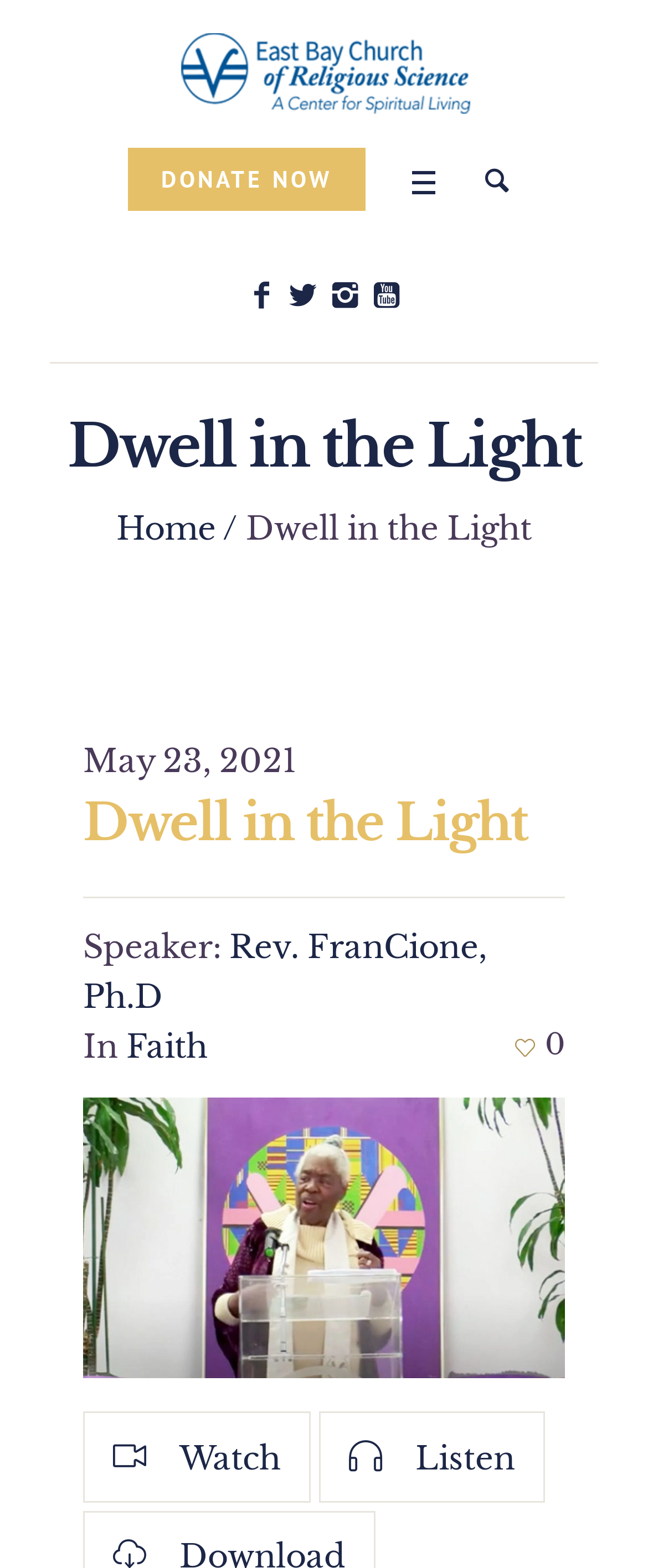Determine the bounding box coordinates (top-left x, top-left y, bottom-right x, bottom-right y) of the UI element described in the following text: DONATE NOW

[0.197, 0.094, 0.564, 0.134]